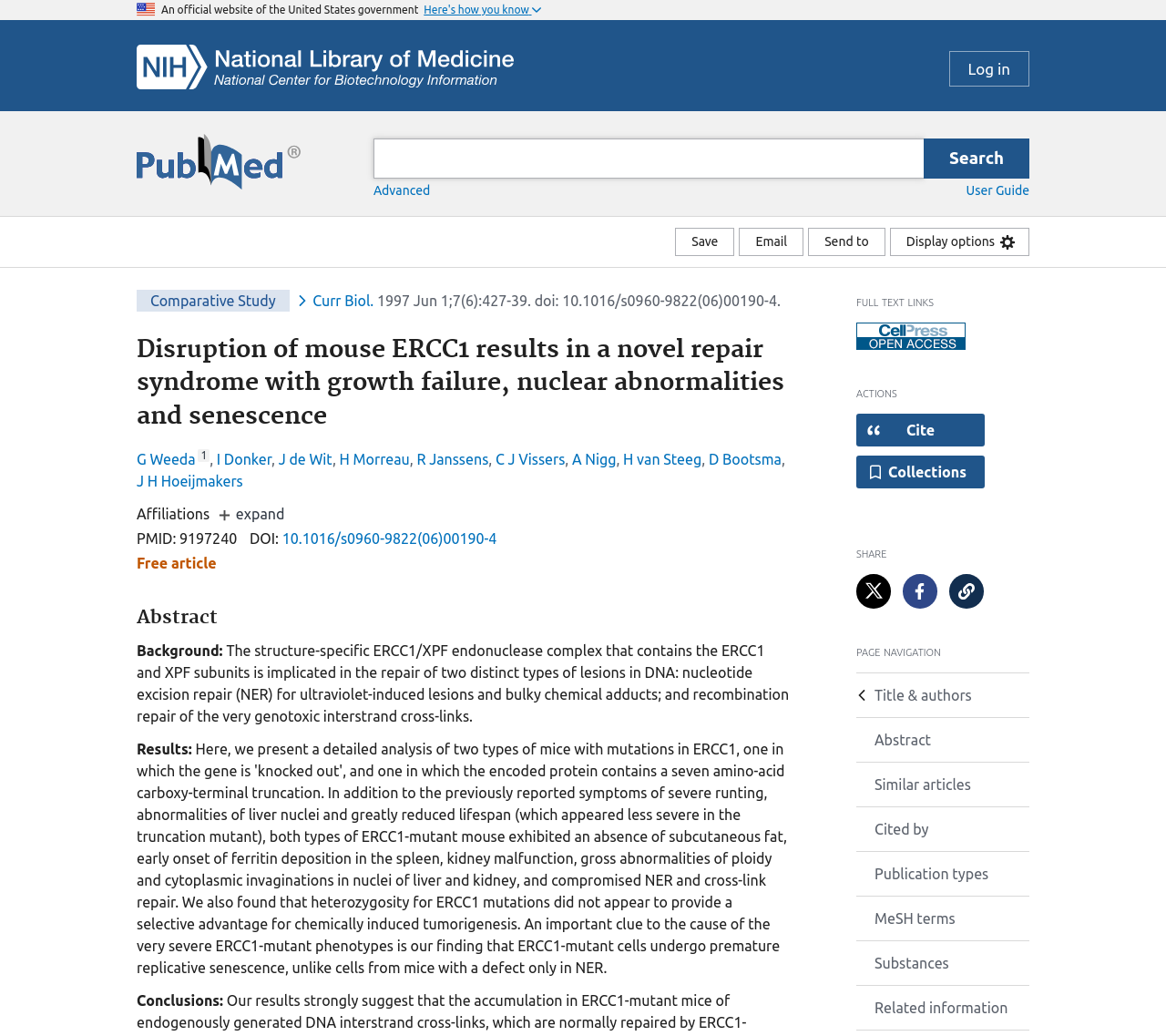What is the purpose of the 'Save' button?
Refer to the image and give a detailed answer to the question.

The 'Save' button is located in the 'save, email, send to' region and has a bounding box coordinate of [0.579, 0.22, 0.63, 0.247]. Its purpose is to save the article, as indicated by its label and its position in the region.